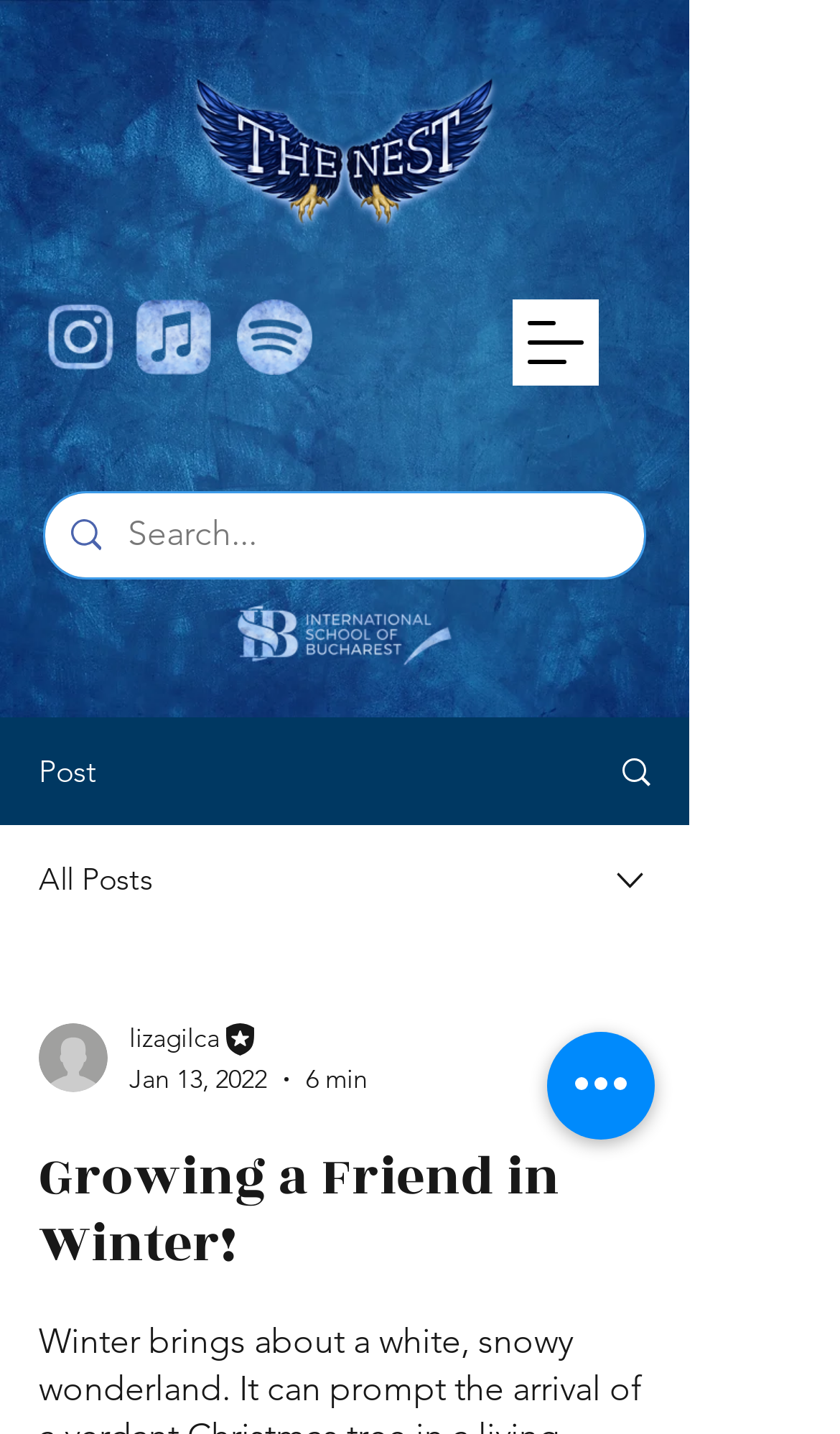Based on the element description: "aria-label="Open navigation menu"", identify the bounding box coordinates for this UI element. The coordinates must be four float numbers between 0 and 1, listed as [left, top, right, bottom].

[0.61, 0.209, 0.713, 0.269]